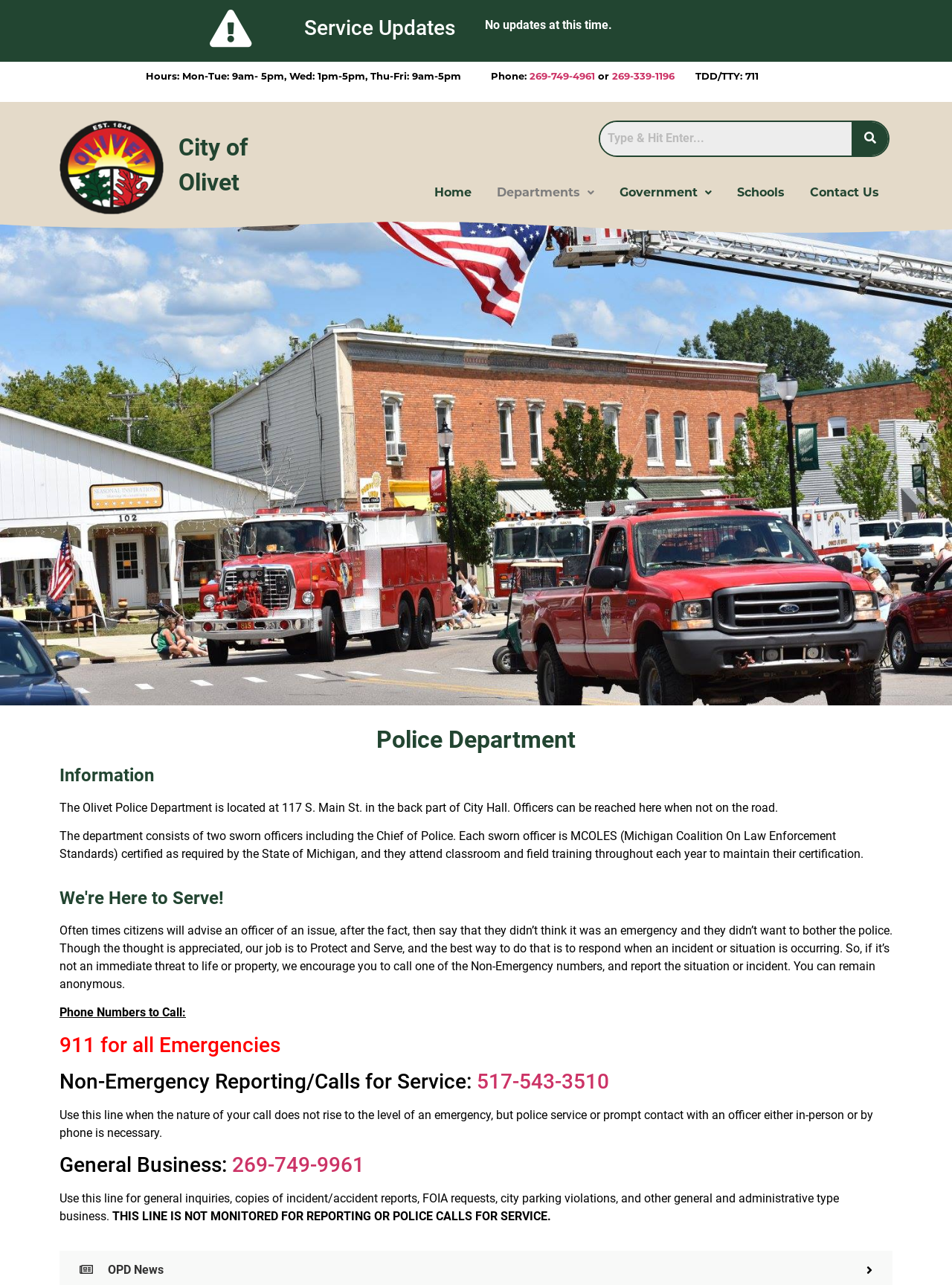Please predict the bounding box coordinates of the element's region where a click is necessary to complete the following instruction: "Contact Us". The coordinates should be represented by four float numbers between 0 and 1, i.e., [left, top, right, bottom].

[0.84, 0.142, 0.934, 0.157]